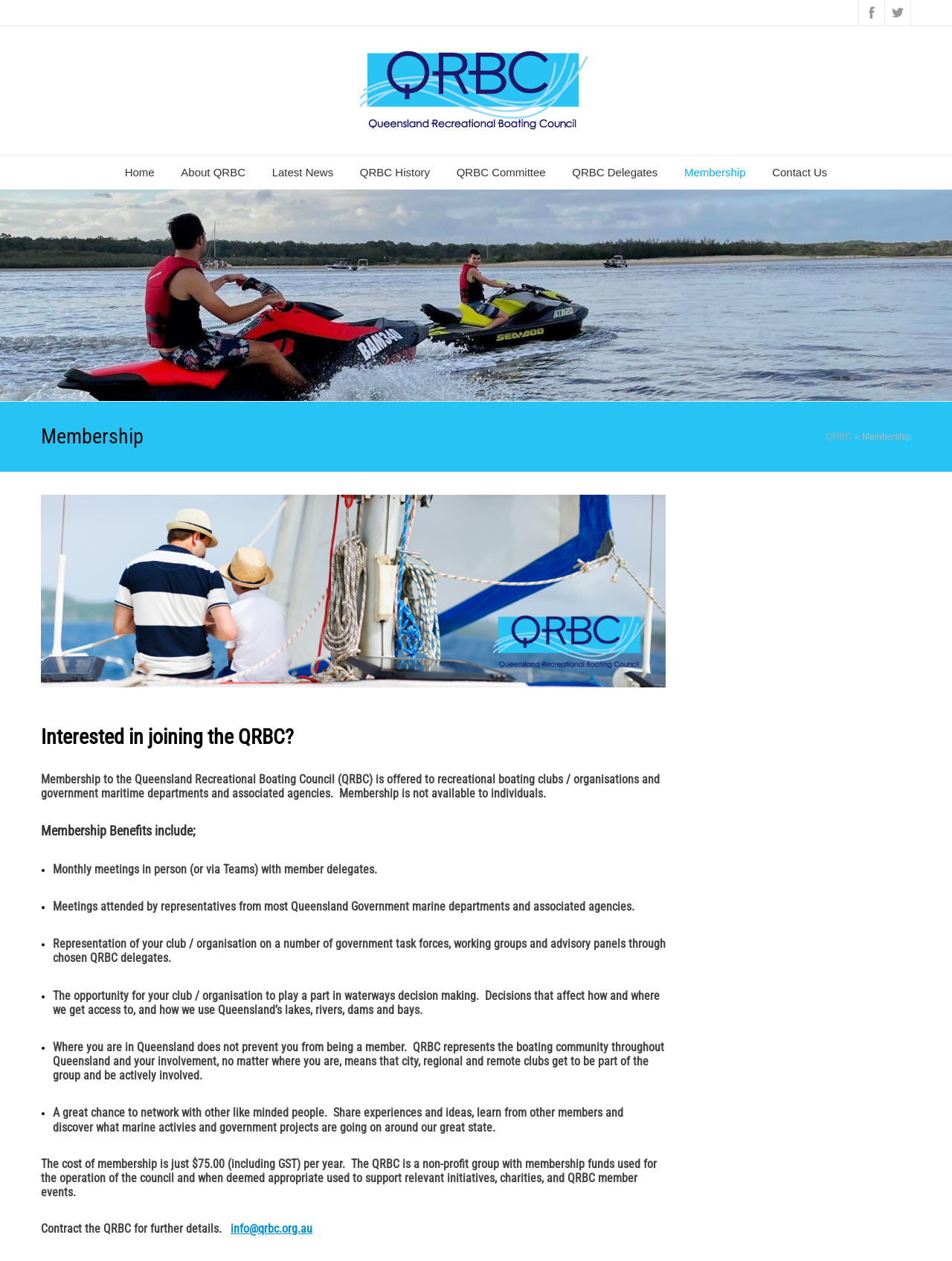How can I contact QRBC for further details?
Please use the image to provide a one-word or short phrase answer.

info@qrbc.org.au